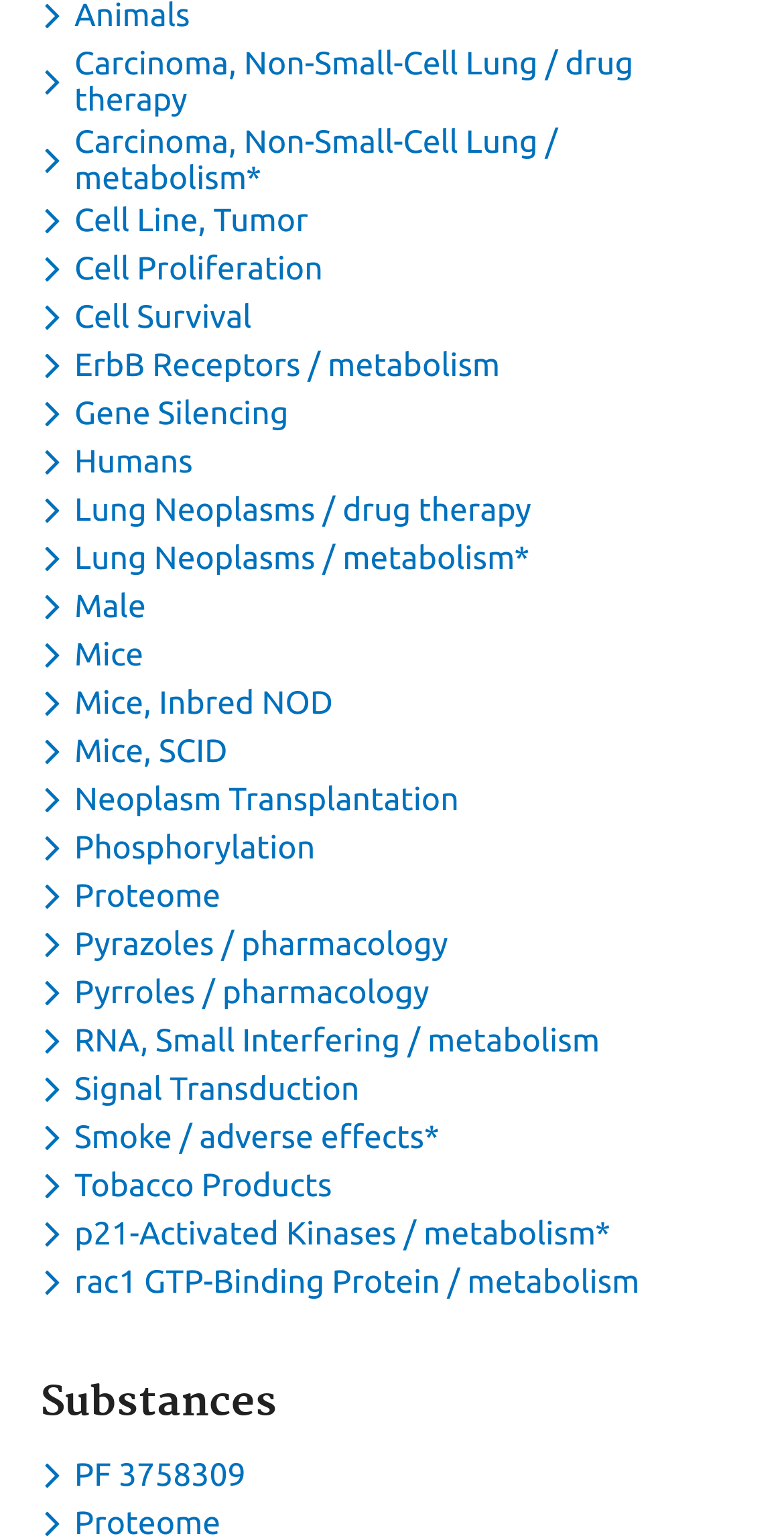Give a short answer using one word or phrase for the question:
How many keywords are related to 'Lung Neoplasms'?

2